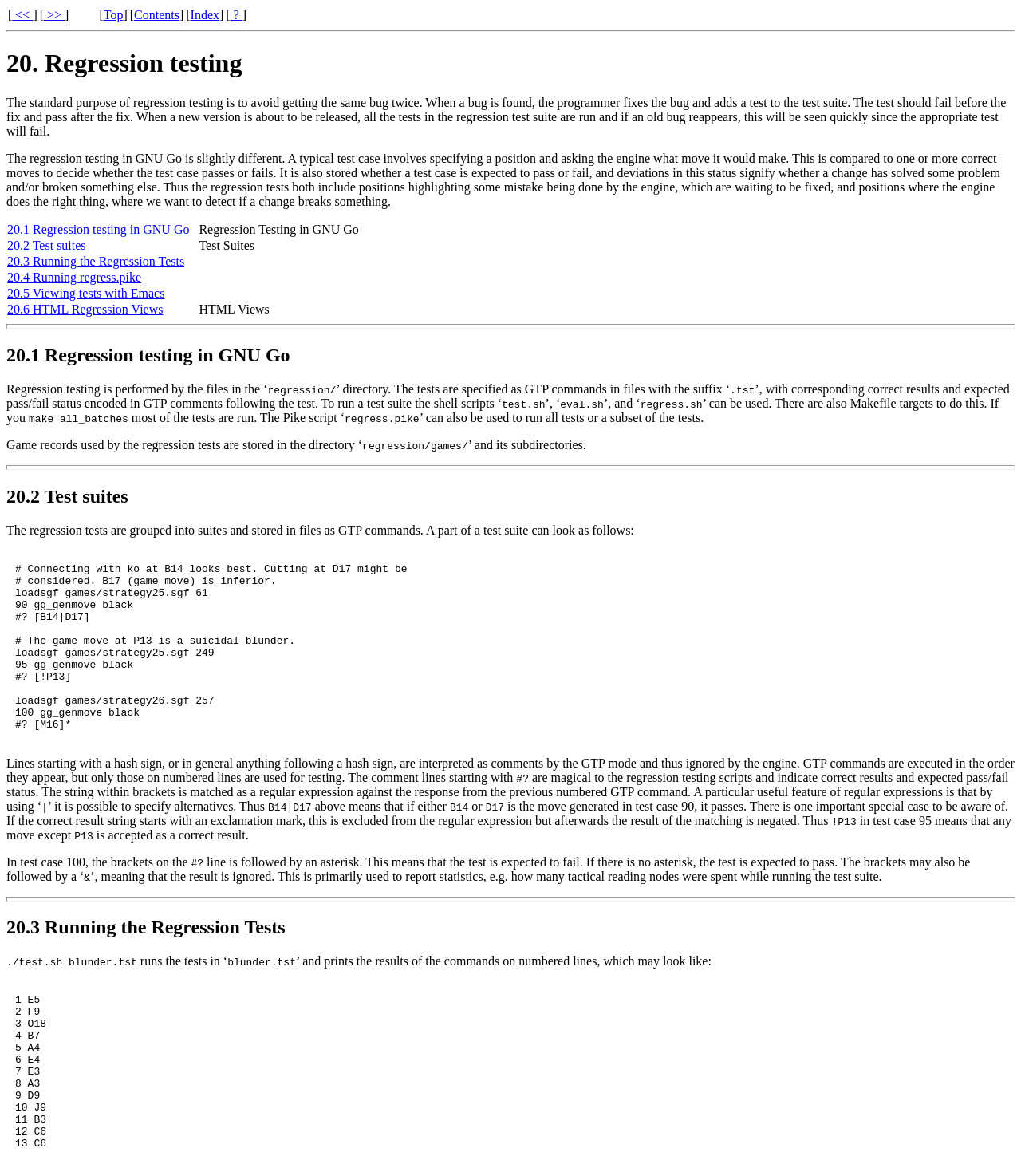What is the purpose of regression testing?
From the details in the image, provide a complete and detailed answer to the question.

According to the webpage, the standard purpose of regression testing is to avoid getting the same bug twice. When a bug is found, the programmer fixes the bug and adds a test to the test suite. The test should fail before the fix and pass after the fix.